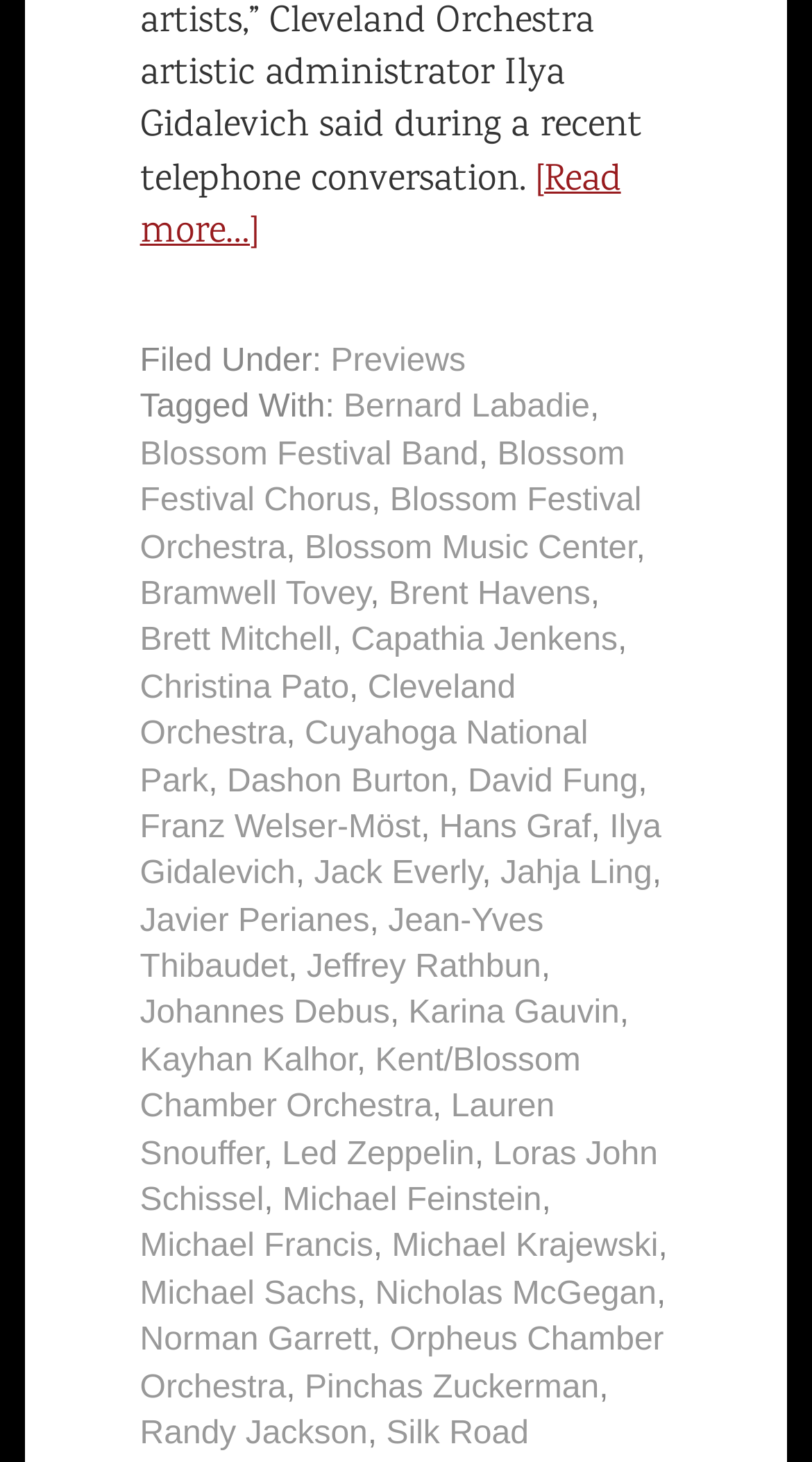Using the description: "Previews", identify the bounding box of the corresponding UI element in the screenshot.

[0.407, 0.235, 0.574, 0.259]